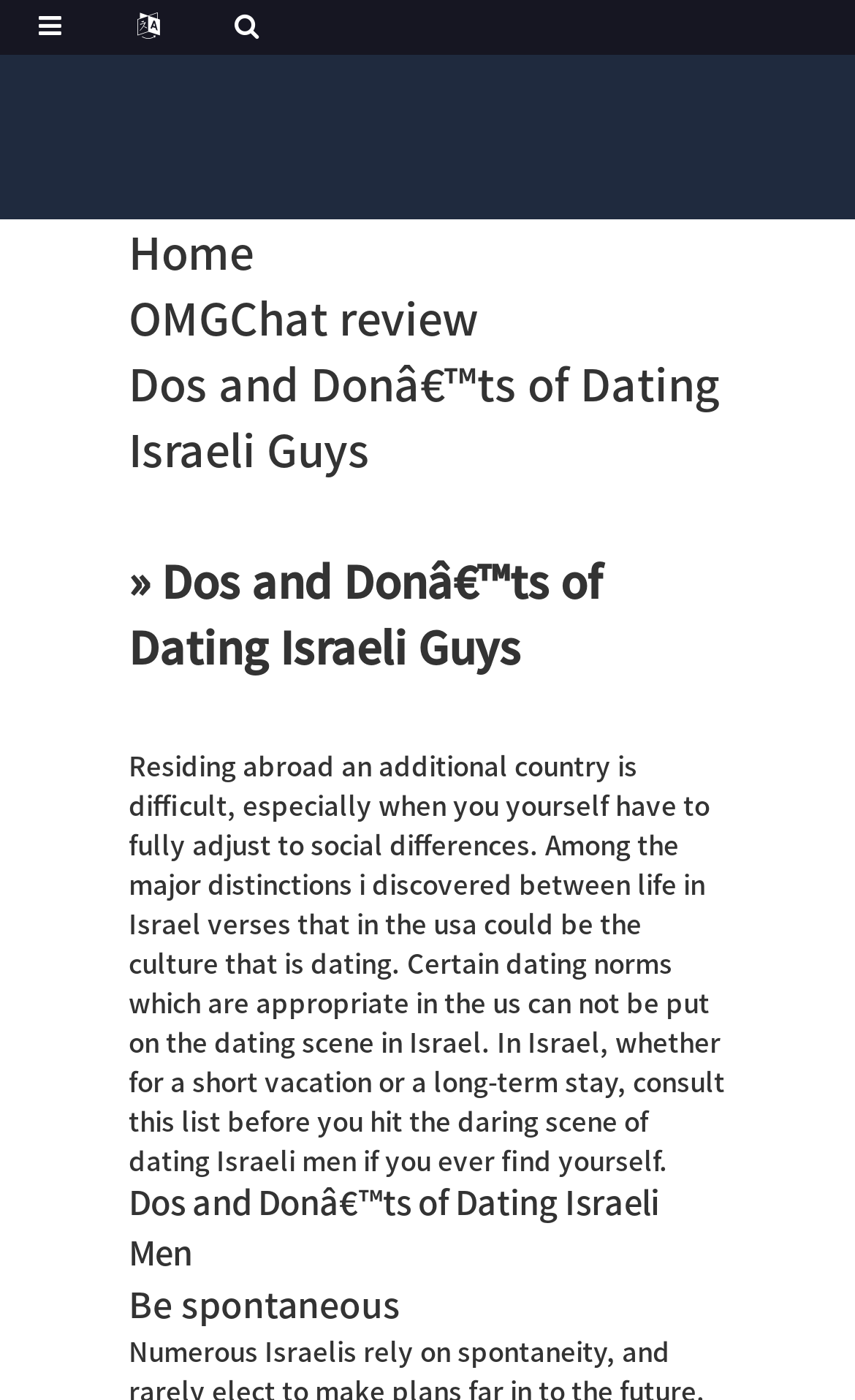Reply to the question with a brief word or phrase: Is the article about dating in a specific country?

Yes